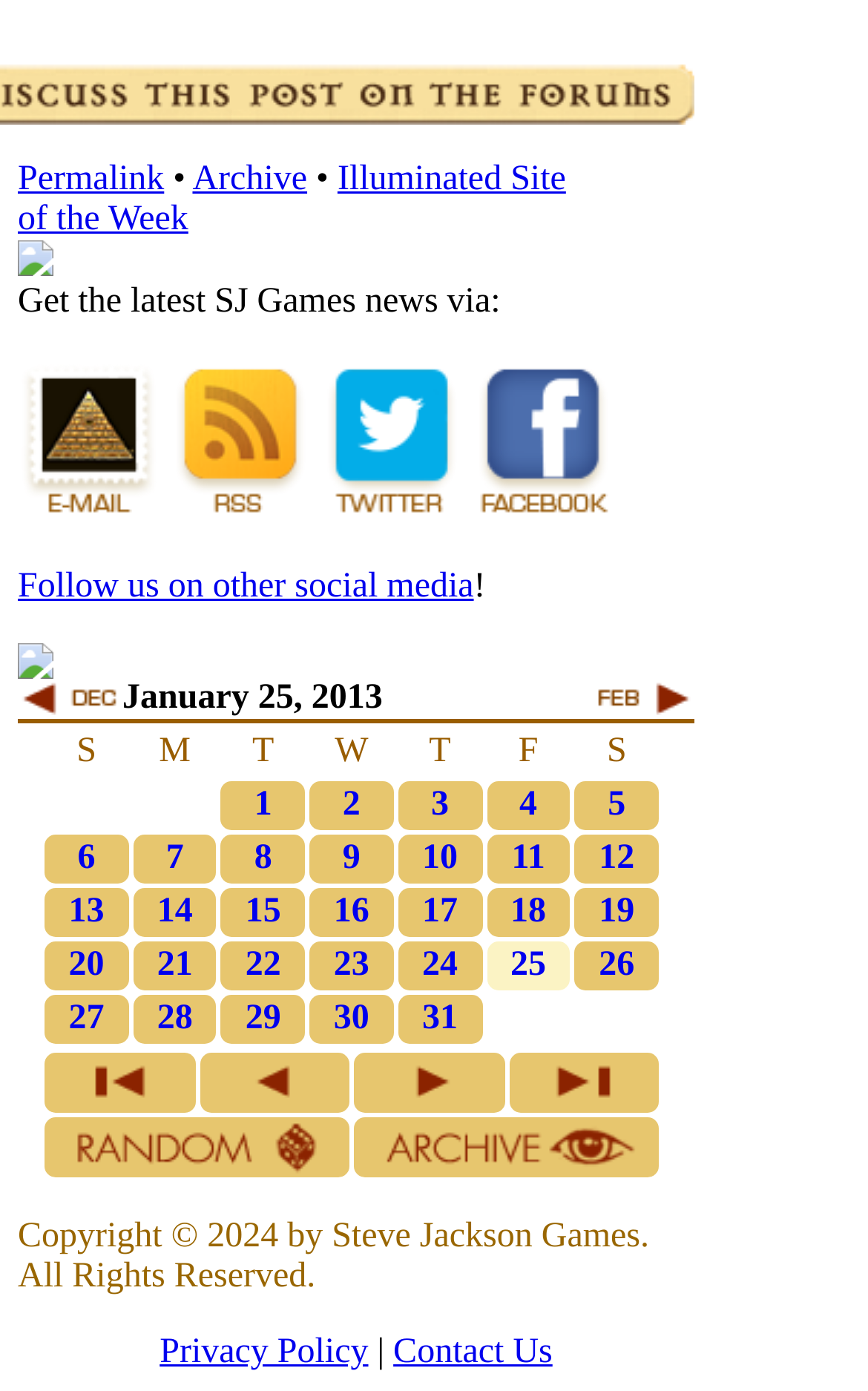Please identify the bounding box coordinates of the clickable area that will allow you to execute the instruction: "Follow SJ Games on Twitter".

[0.369, 0.353, 0.533, 0.381]